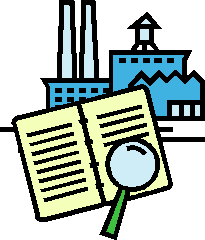What type of buildings are in the backdrop?
Using the image as a reference, give a one-word or short phrase answer.

Industrial buildings and factories